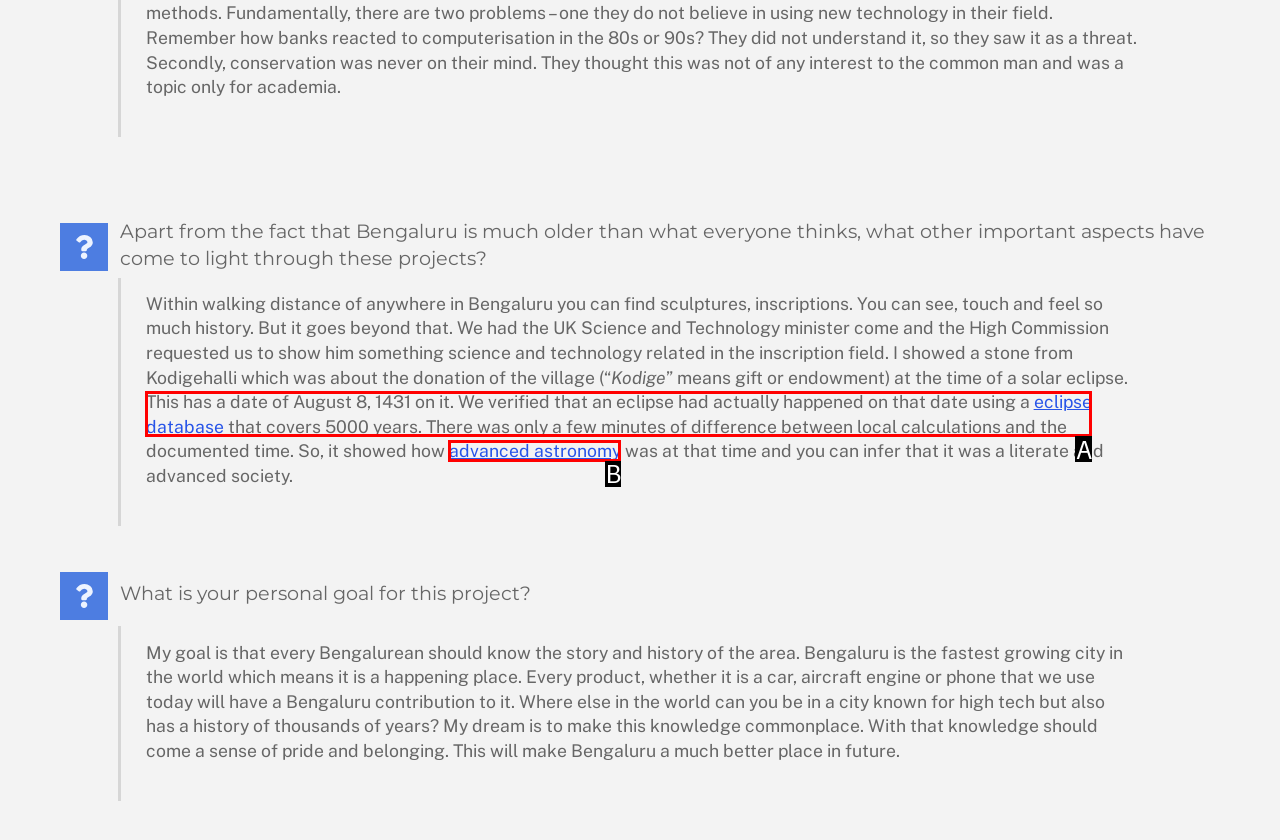Identify which HTML element aligns with the description: eclipse database
Answer using the letter of the correct choice from the options available.

A